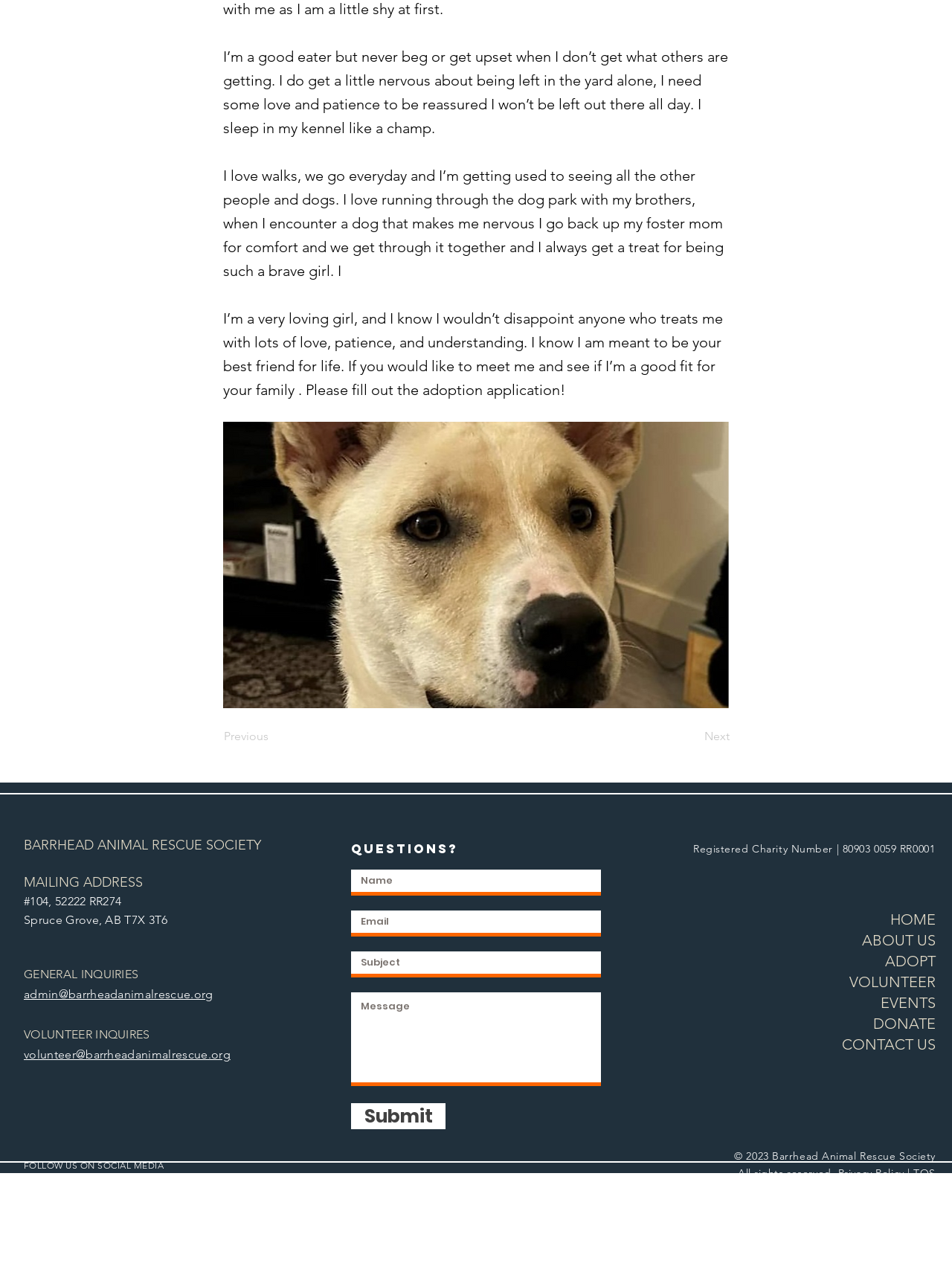Refer to the image and provide an in-depth answer to the question: 
What is the mailing address of the Barrhead Animal Rescue Society?

The mailing address is mentioned in the heading 'BARRHEAD ANIMAL RESCUE SOCIETY MAILING ADDRESS' as '#104, 52222 RR274 Spruce Grove, AB T7X 3T6'.